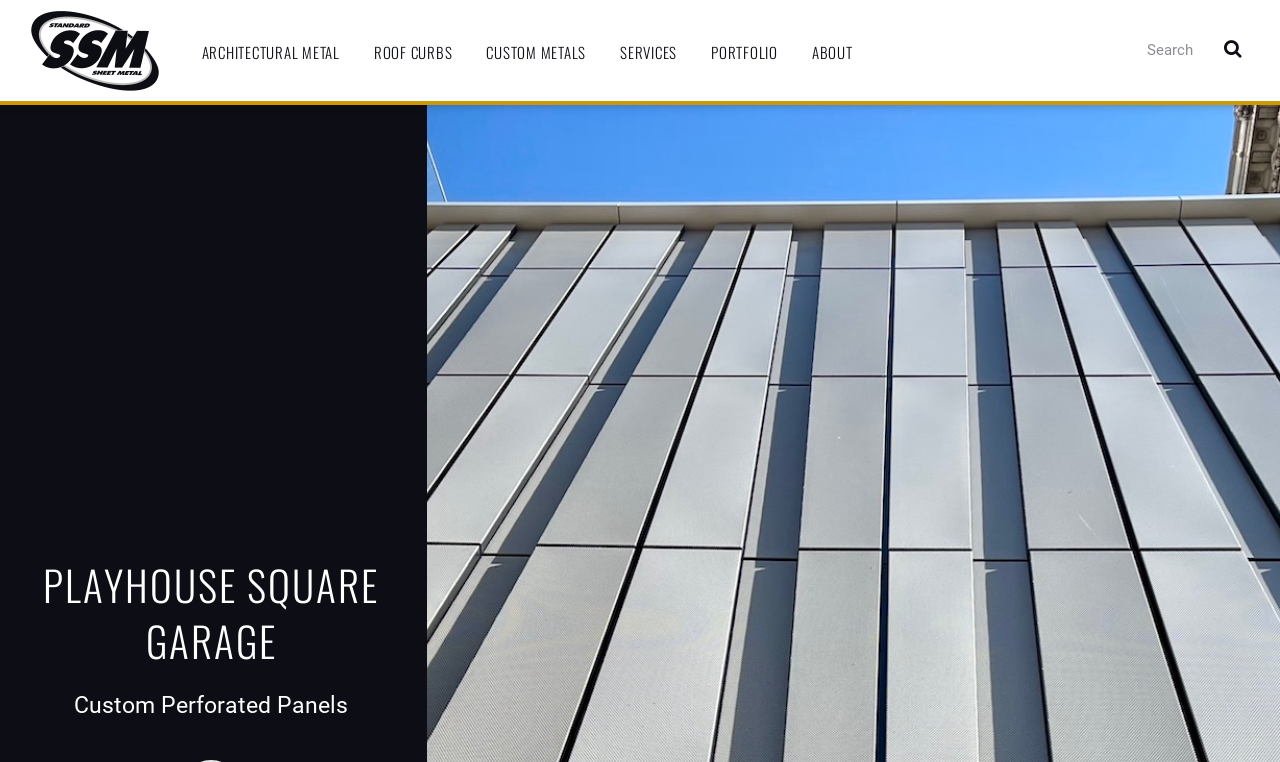Can you look at the image and give a comprehensive answer to the question:
What is the purpose of the button with a search icon?

I found the answer by looking at the button element with OCR text '' and bounding box coordinates [0.949, 0.041, 0.977, 0.09]. The search icon suggests that the button is used for searching, and it is accompanied by a searchbox element with the text 'Search'.